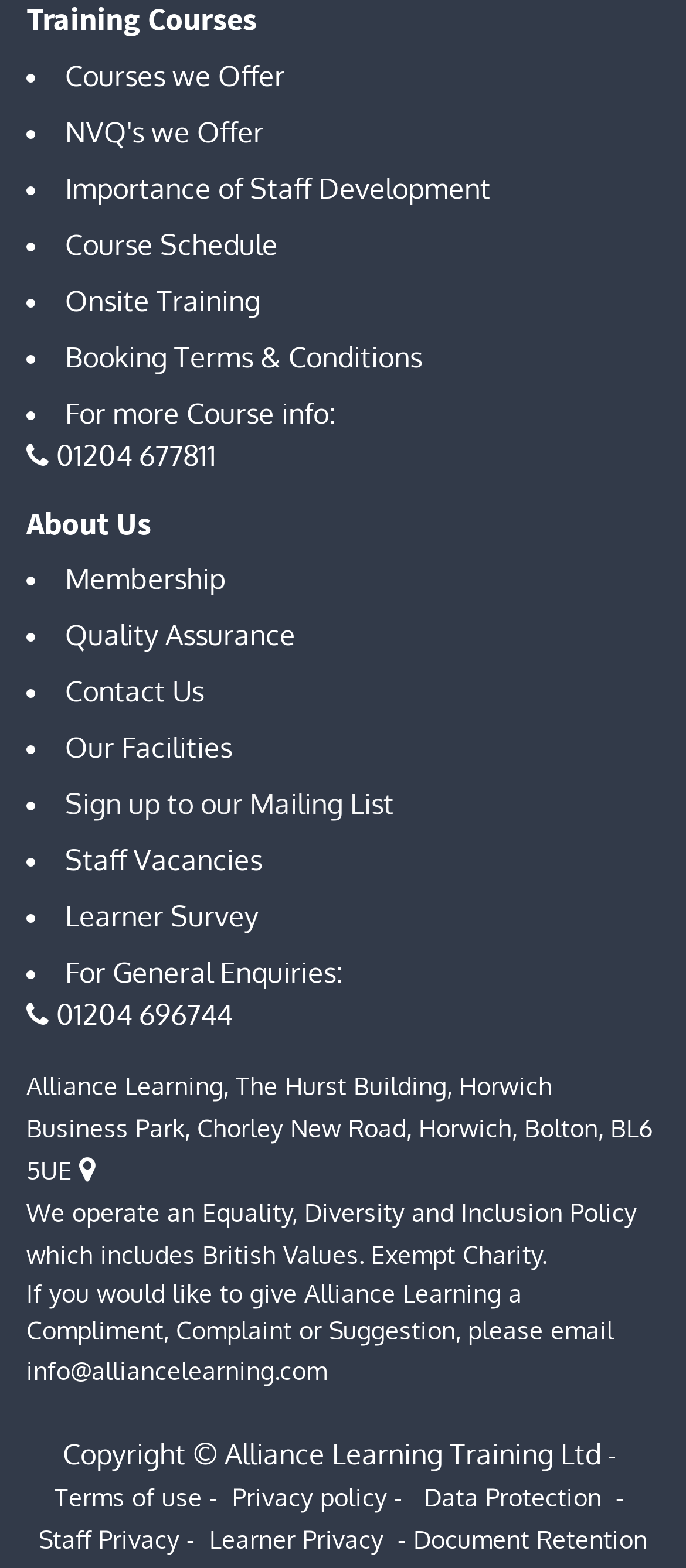What is the address of Alliance Learning? Look at the image and give a one-word or short phrase answer.

The Hurst Building, Horwich Business Park, Chorley New Road, Horwich, Bolton, BL6 5UE